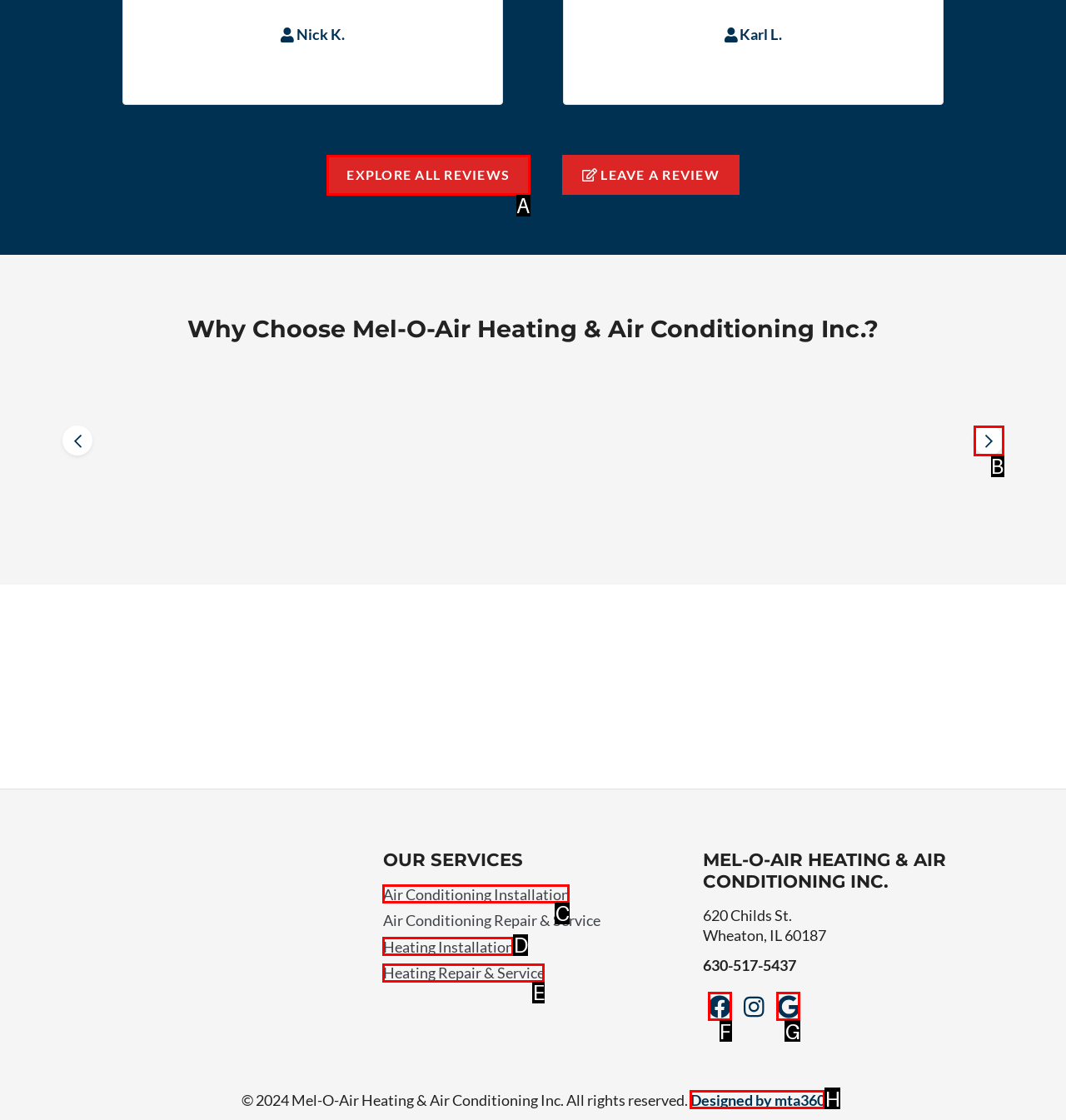Which letter corresponds to the correct option to complete the task: Click on Air Conditioning Installation?
Answer with the letter of the chosen UI element.

C